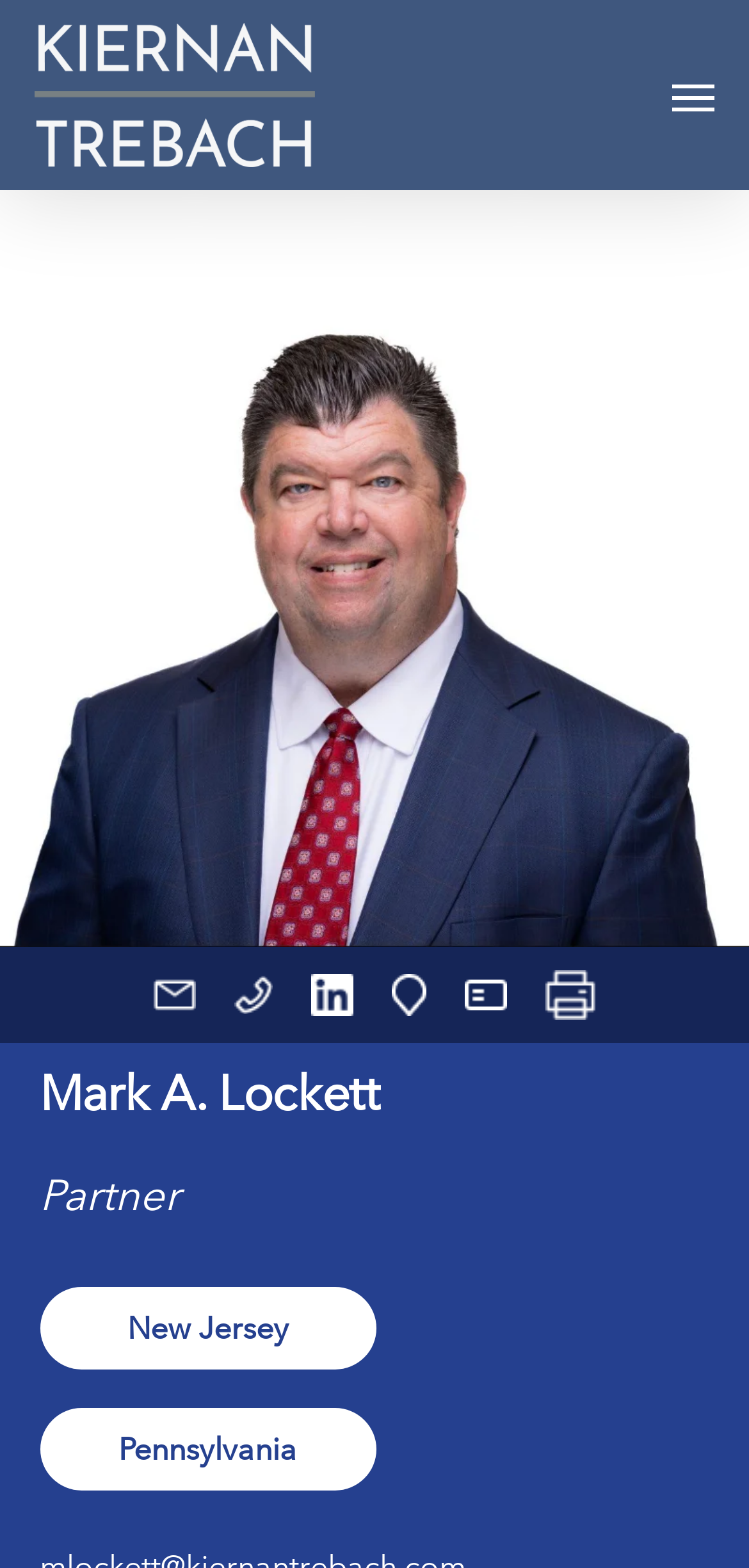How many links are on this webpage?
Look at the image and respond with a one-word or short phrase answer.

6